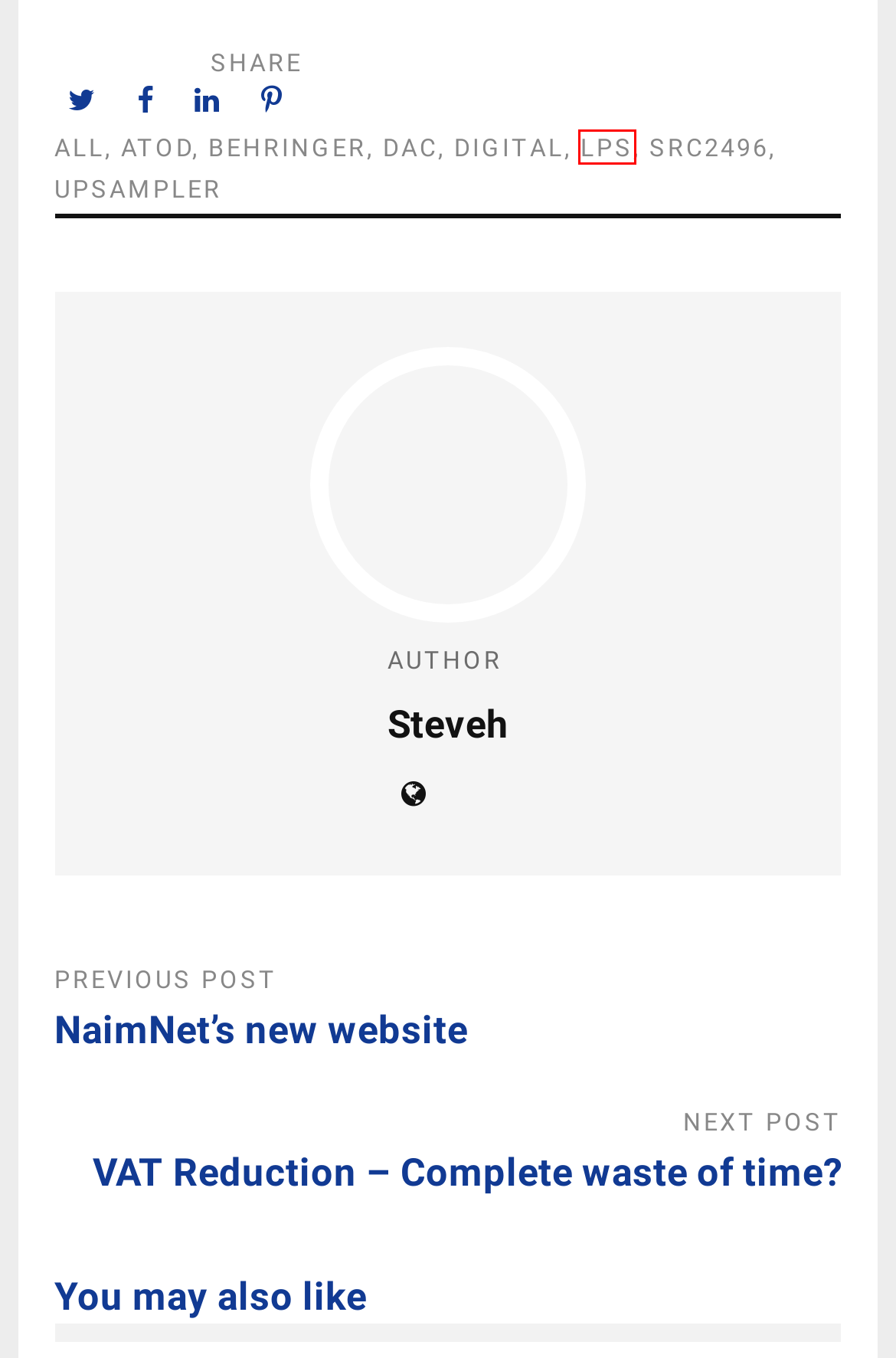Assess the screenshot of a webpage with a red bounding box and determine which webpage description most accurately matches the new page after clicking the element within the red box. Here are the options:
A. Upsampler – AudioPlus News and Views
B. VAT Reduction – Complete waste of time? – AudioPlus News and Views
C. Behringer – AudioPlus News and Views
D. LPs – AudioPlus News and Views
E. DAC – AudioPlus News and Views
F. All – AudioPlus News and Views
G. SRC2496 – AudioPlus News and Views
H. AtoD – AudioPlus News and Views

D